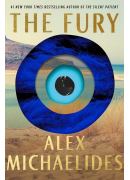Refer to the image and offer a detailed explanation in response to the question: What is the genre of the book suggested by the cover?

The caption describes the combination of colors and imagery on the cover as encapsulating the mystery and allure typical of a psychological thriller, suggesting that the book belongs to this genre.